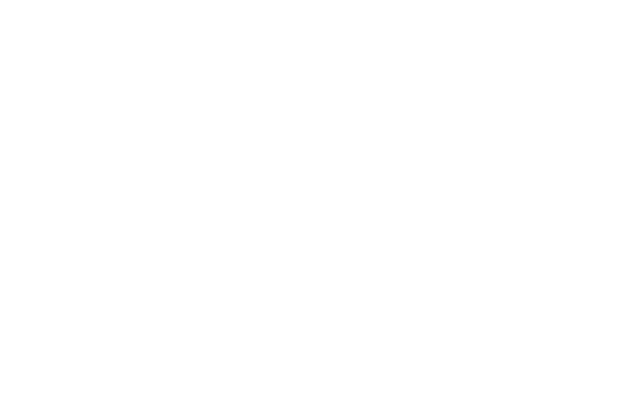Thoroughly describe everything you see in the image.

The image associated with the rFactor 2 download page features a striking visual representation of the game's branding. Set against a clean background, it showcases dynamic racing graphics that hint at the intense motorsport experience offered by this simulation game. This game, notable for its authenticity and advanced mechanics, allows players to immerse themselves in realistic racing scenarios. The content around the image highlights the game’s release information, developer details, and genre classification, emphasizing its status as a leading title in the racing simulation genre. With a free download option available, it invites enthusiasts to explore the thrilling world of rFactor 2 on compatible Windows platforms.